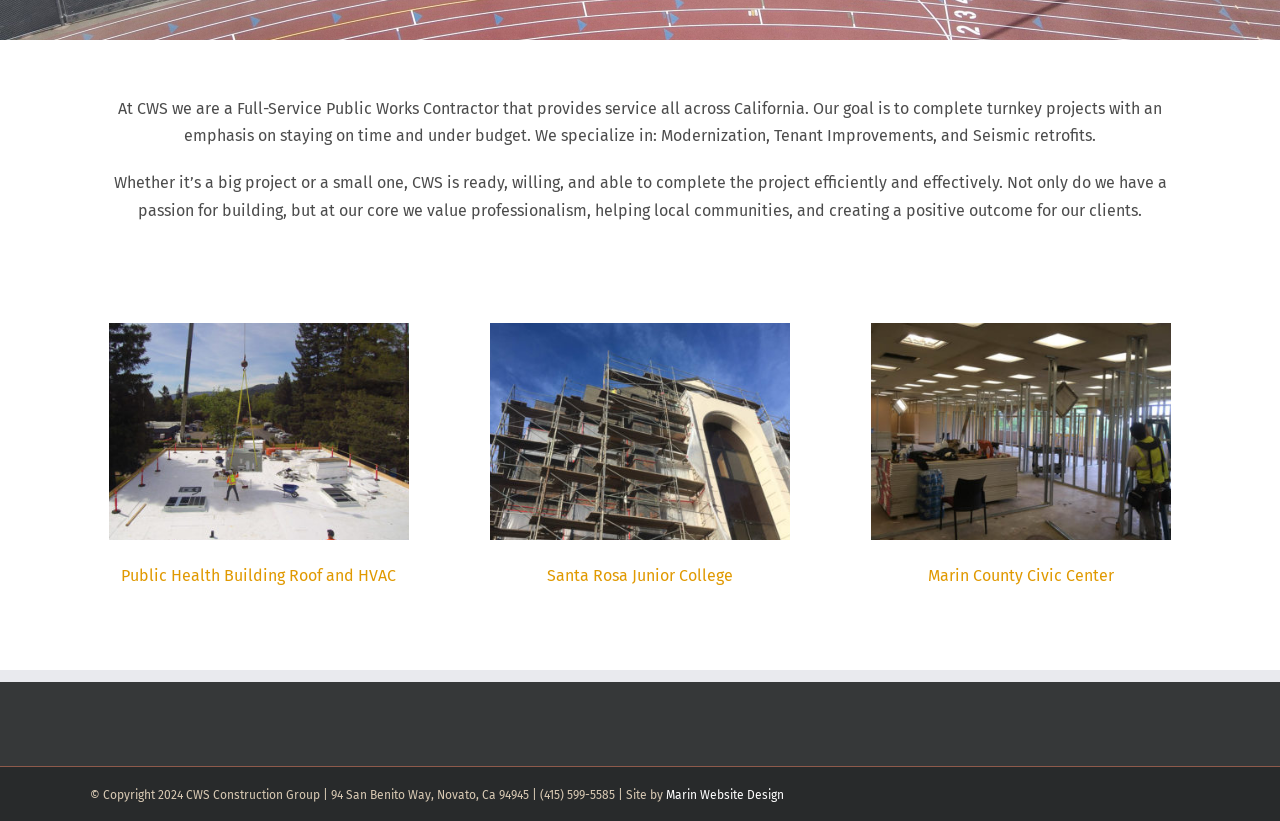Locate the UI element described by aria-label="BobMinkinPhotography-2325" and provide its bounding box coordinates. Use the format (top-left x, top-left y, bottom-right x, bottom-right y) with all values as floating point numbers between 0 and 1.

[0.681, 0.398, 0.915, 0.421]